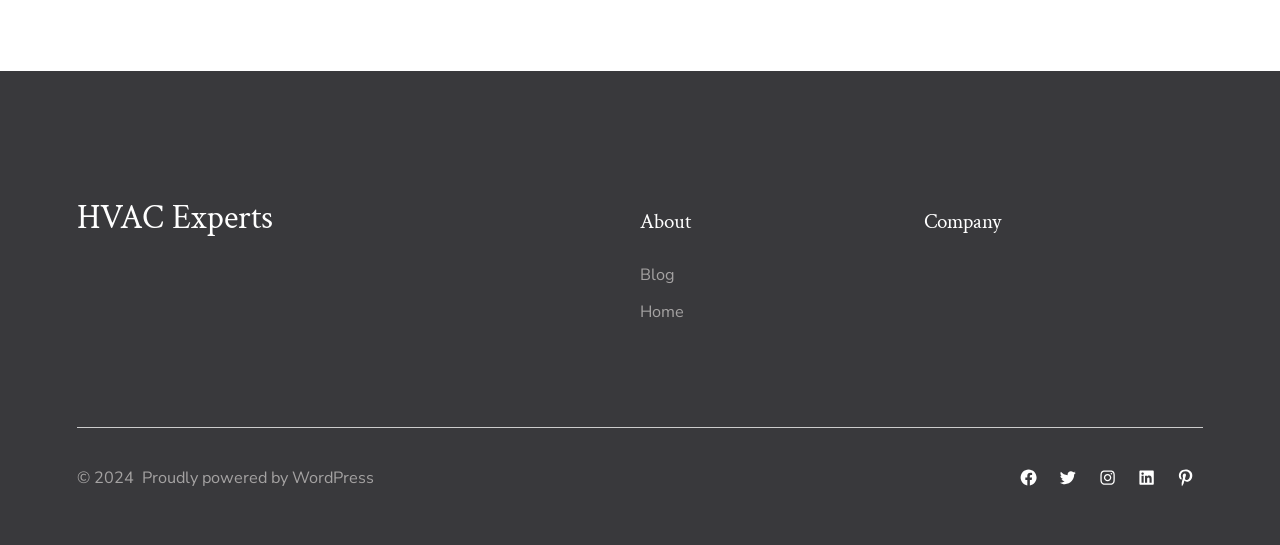How many social media links are there?
Please provide a single word or phrase as the answer based on the screenshot.

5